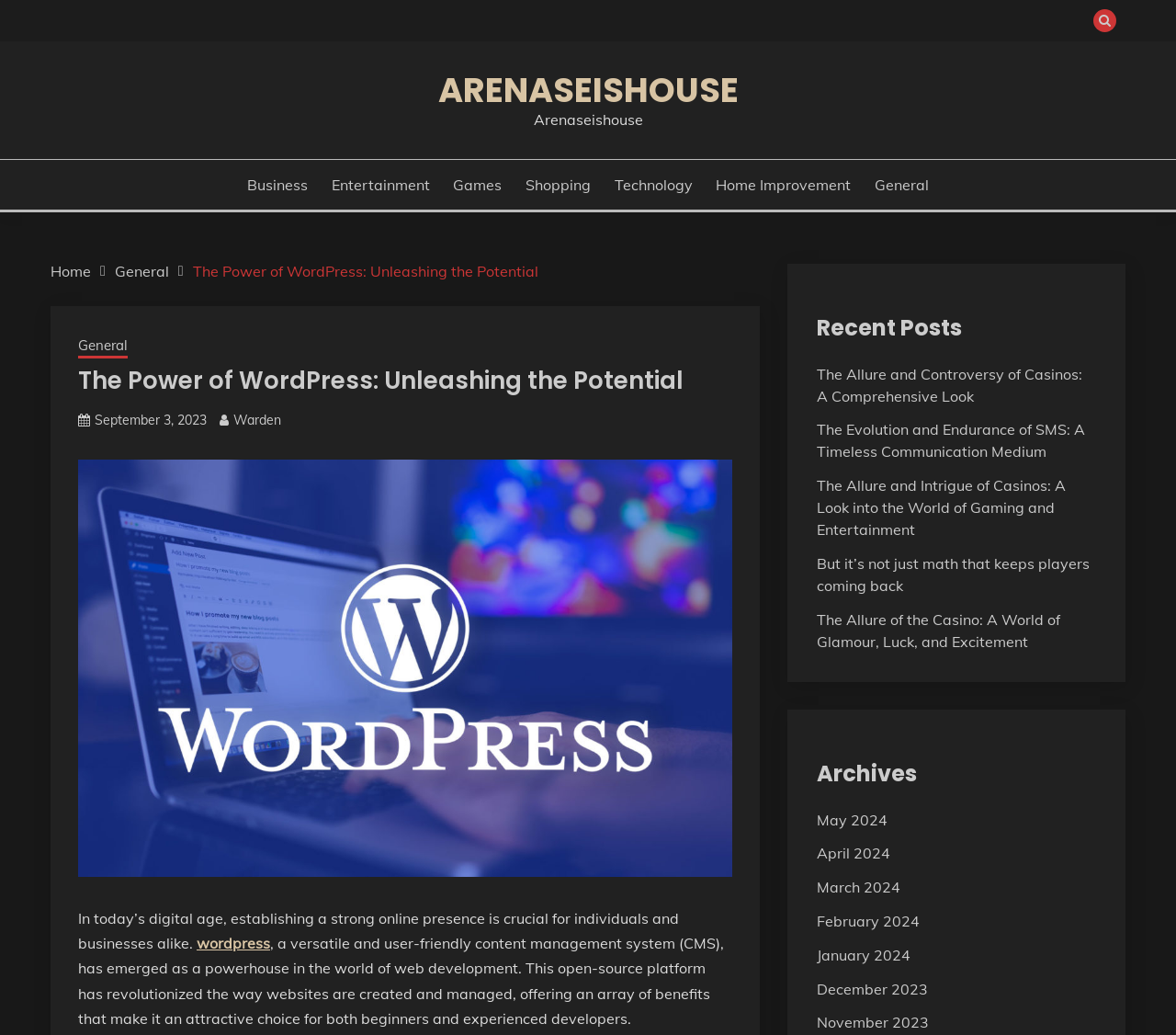How many categories are listed?
Refer to the image and answer the question using a single word or phrase.

8